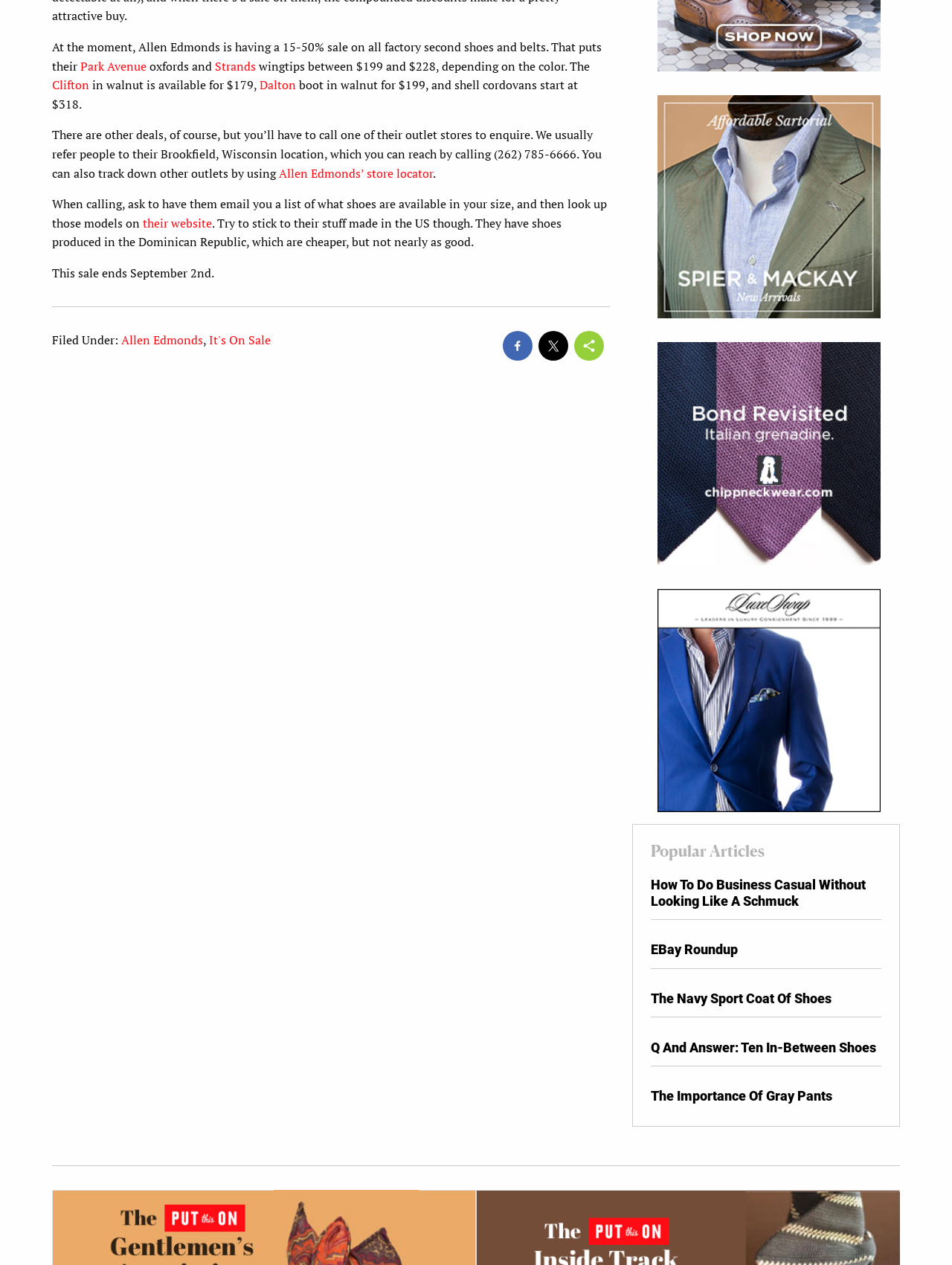Pinpoint the bounding box coordinates of the clickable area needed to execute the instruction: "Read the 'How To Do Business Casual Without Looking Like A Schmuck' article". The coordinates should be specified as four float numbers between 0 and 1, i.e., [left, top, right, bottom].

[0.684, 0.693, 0.909, 0.718]